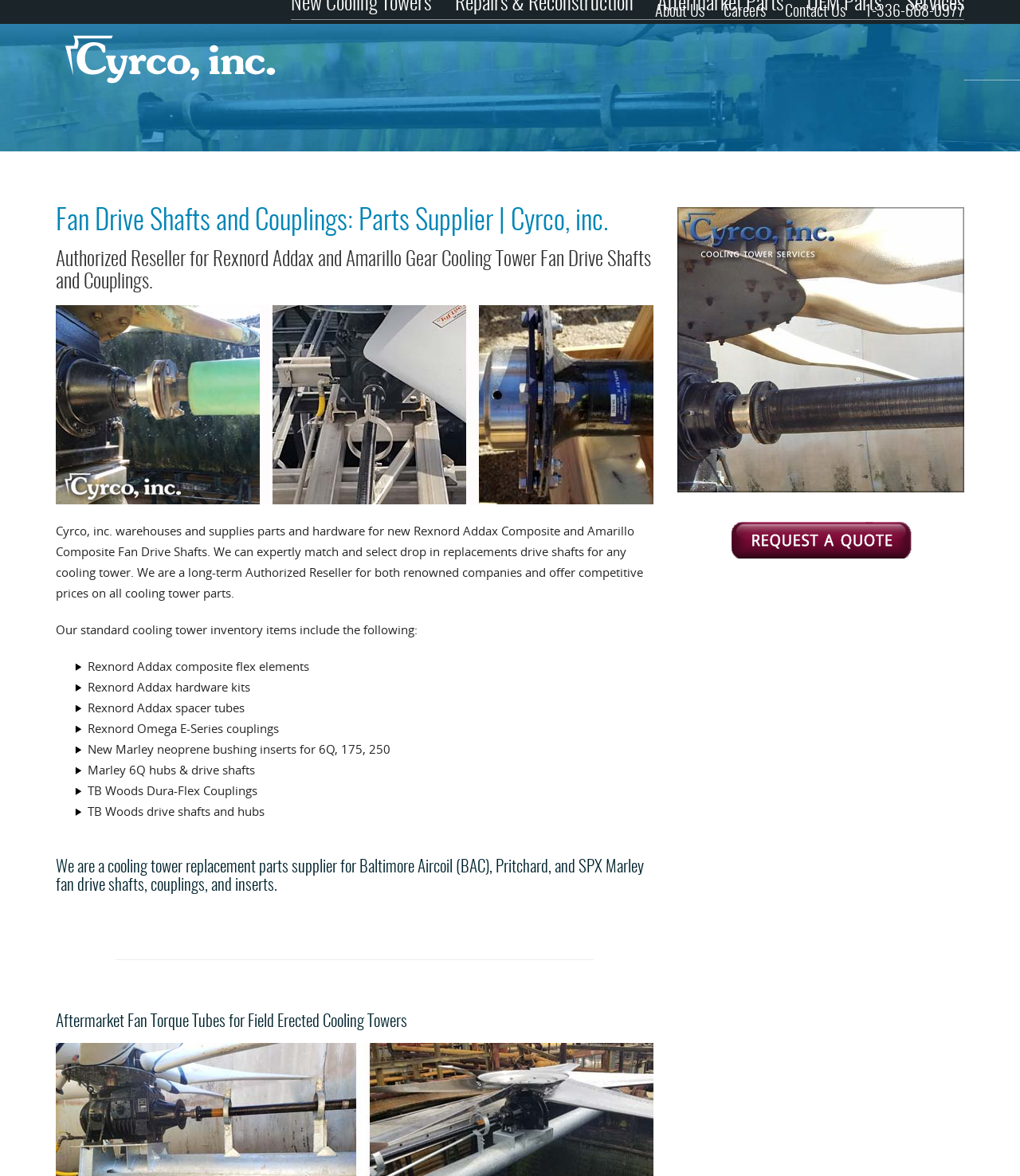Answer the question with a brief word or phrase:
What is the phone number to contact Cyrco?

1-336-668-0977